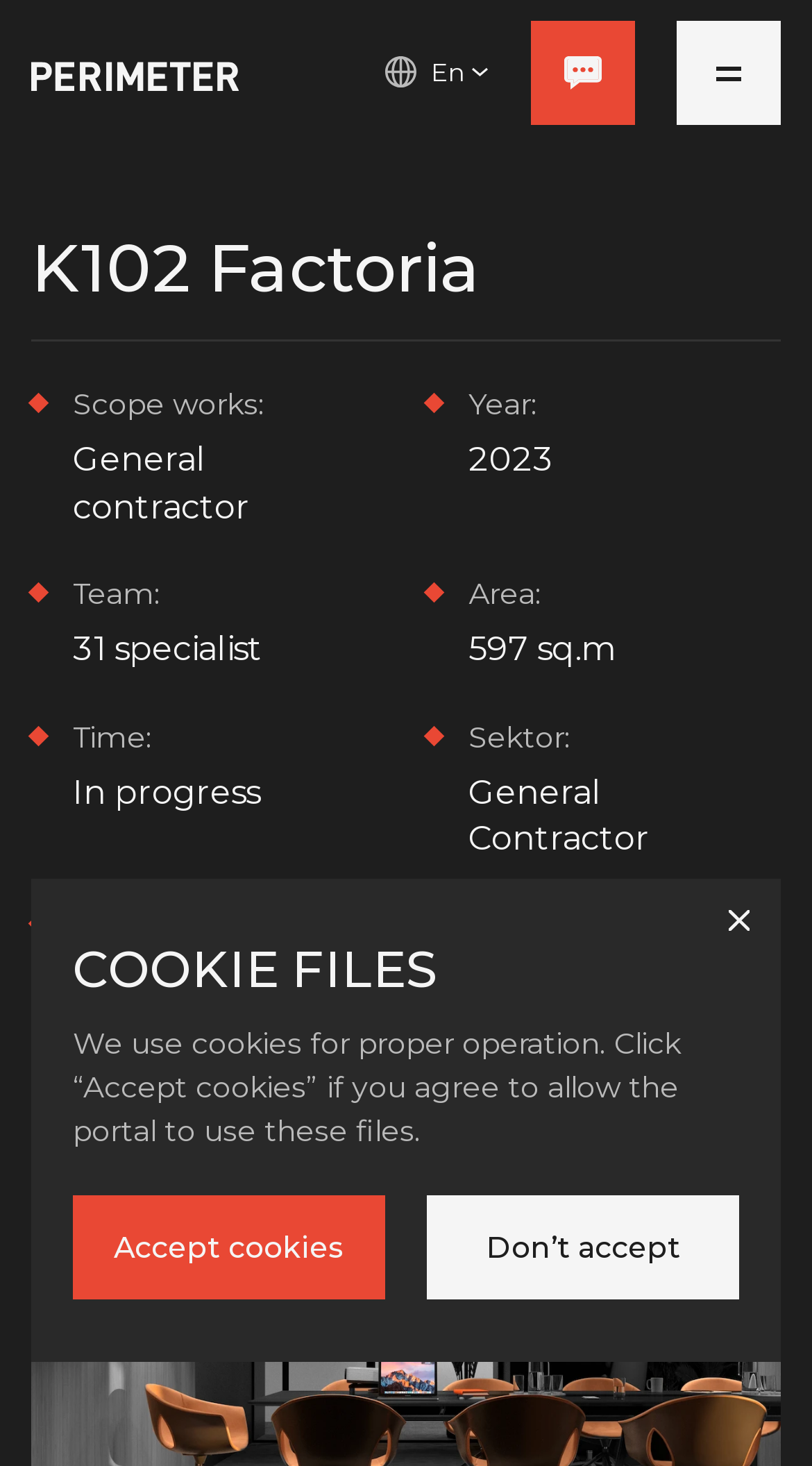Determine the bounding box coordinates for the UI element described. Format the coordinates as (top-left x, top-left y, bottom-right x, bottom-right y) and ensure all values are between 0 and 1. Element description: Accept cookies

[0.09, 0.816, 0.474, 0.886]